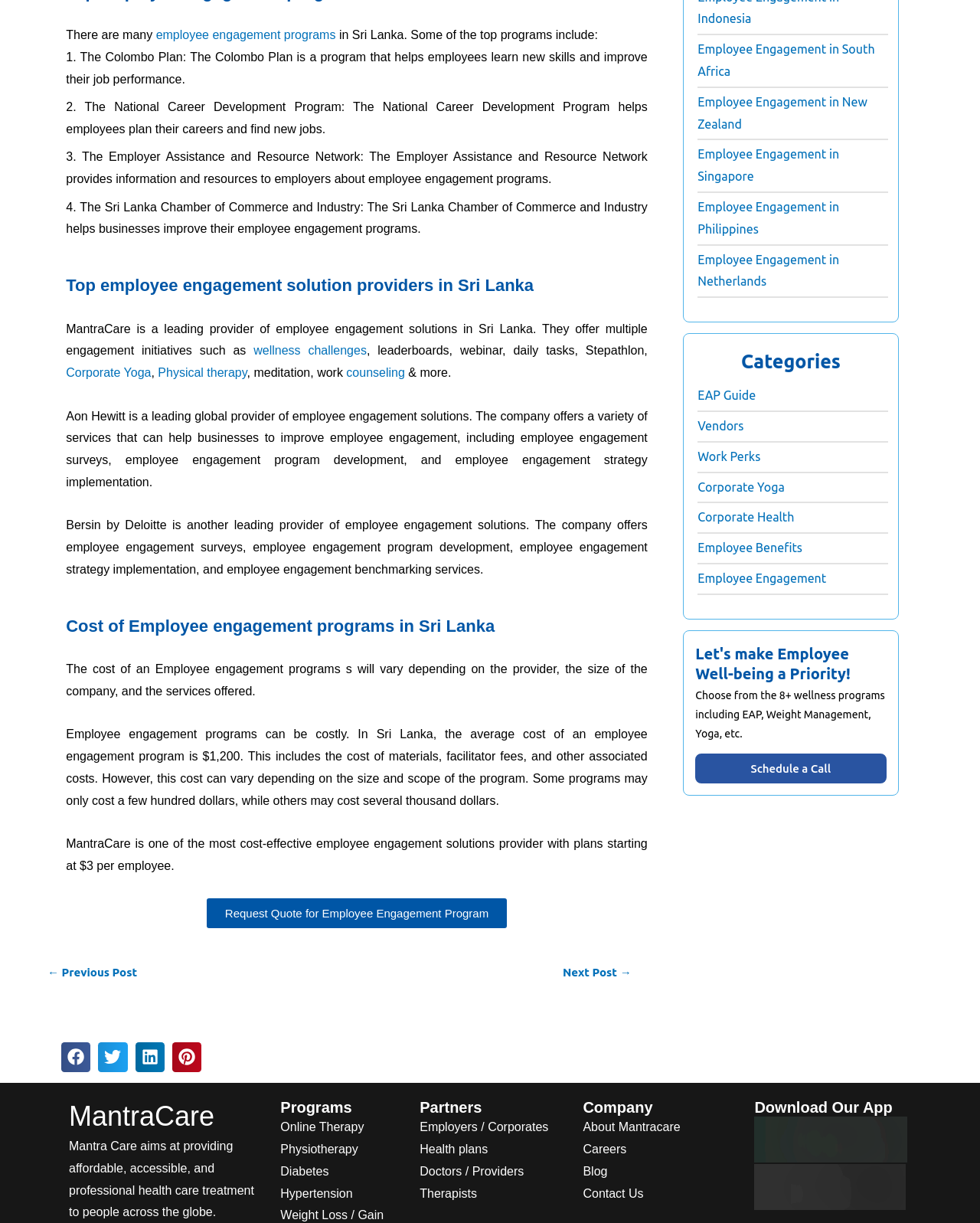Give a succinct answer to this question in a single word or phrase: 
How many wellness programs are offered by MantraCare?

8+